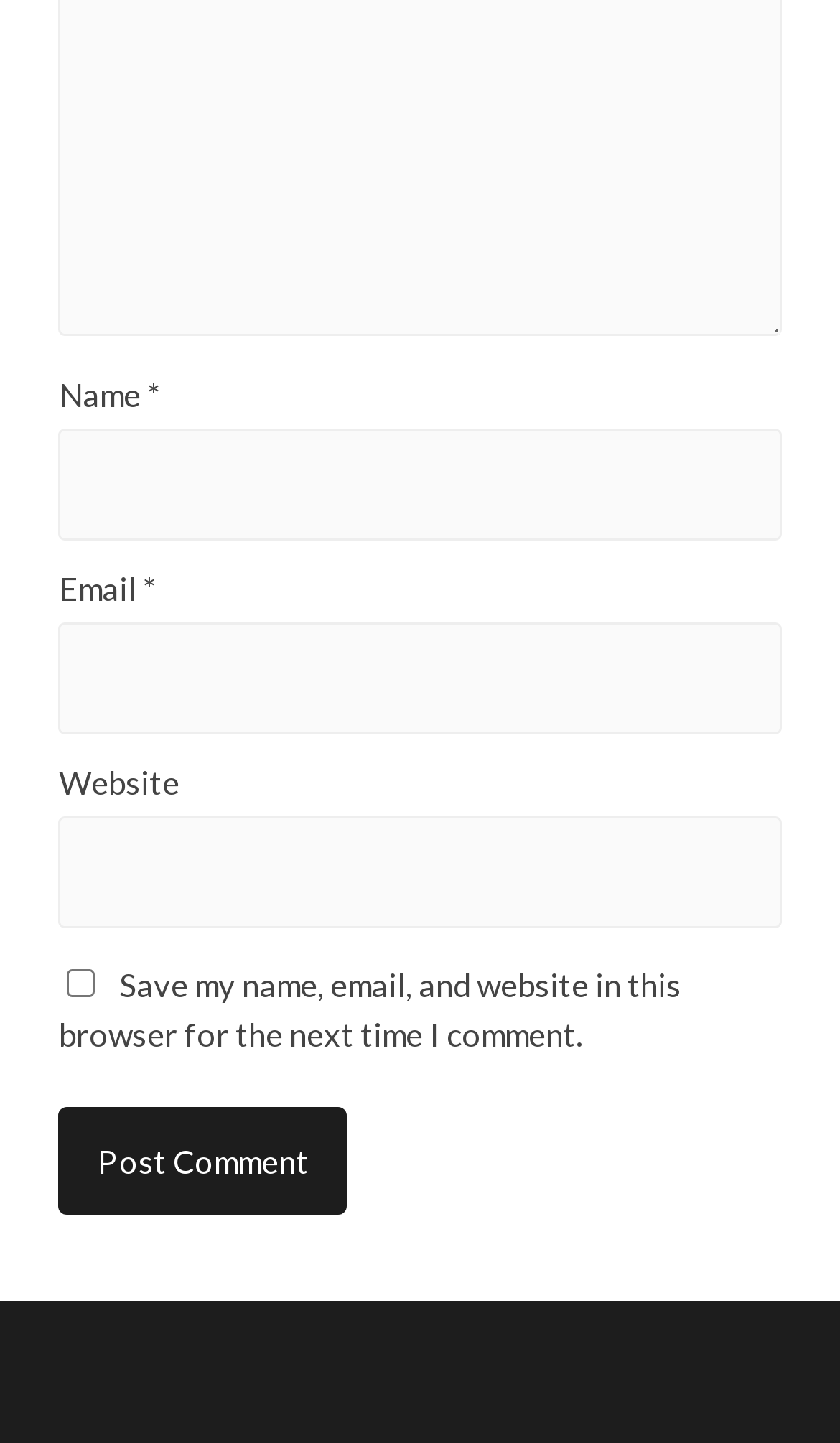Please locate the UI element described by "parent_node: Email * aria-describedby="email-notes" name="email"" and provide its bounding box coordinates.

[0.07, 0.432, 0.93, 0.509]